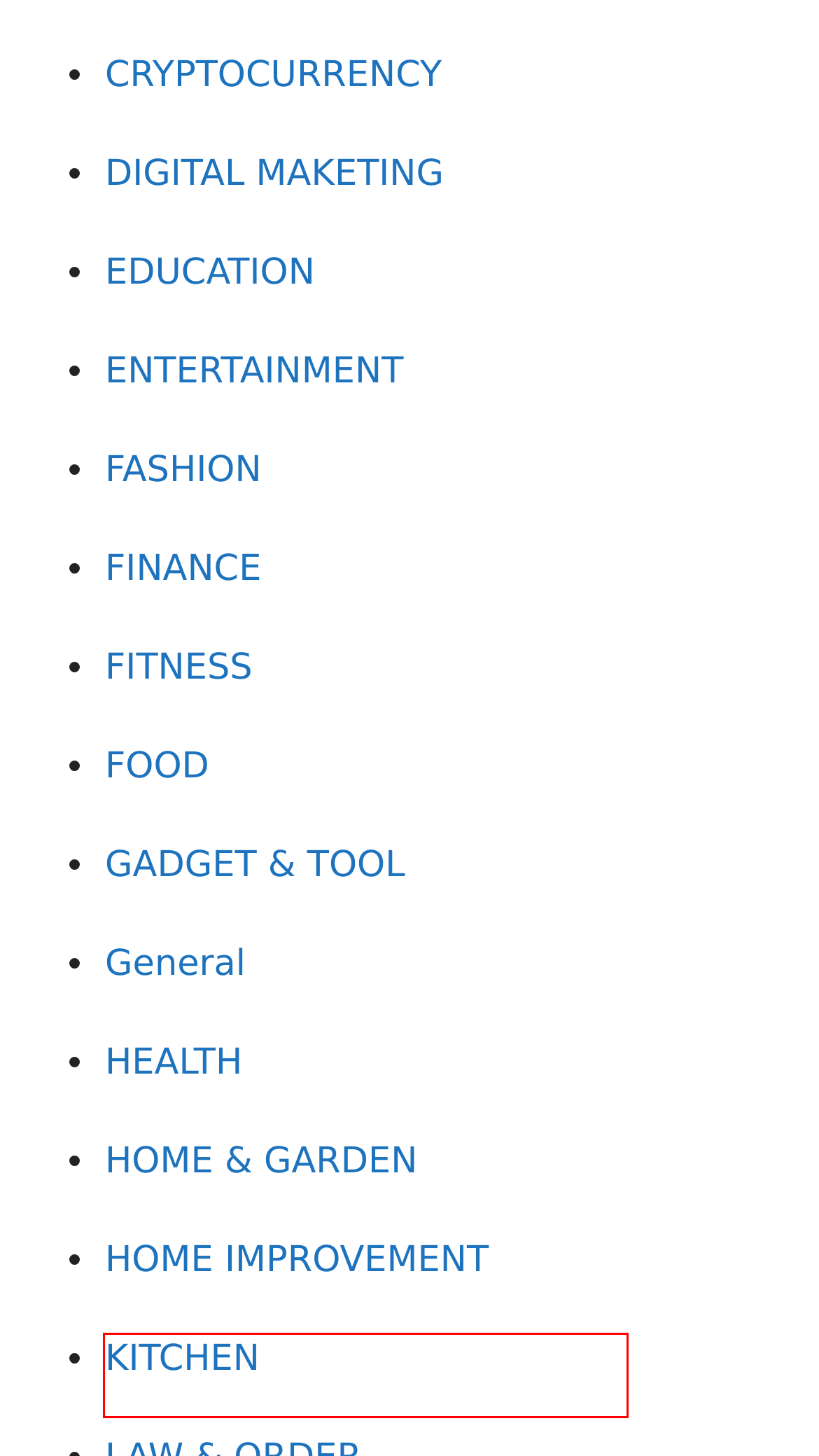Analyze the webpage screenshot with a red bounding box highlighting a UI element. Select the description that best matches the new webpage after clicking the highlighted element. Here are the options:
A. General Archives - NYSTIN
B. KITCHEN Archives - NYSTIN
C. CRYPTOCURRENCY Archives - NYSTIN
D. DIGITAL MAKETING Archives - NYSTIN
E. FOOD Archives - NYSTIN
F. FINANCE Archives - NYSTIN
G. EDUCATION Archives - NYSTIN
H. HOME IMPROVEMENT Archives - NYSTIN

B